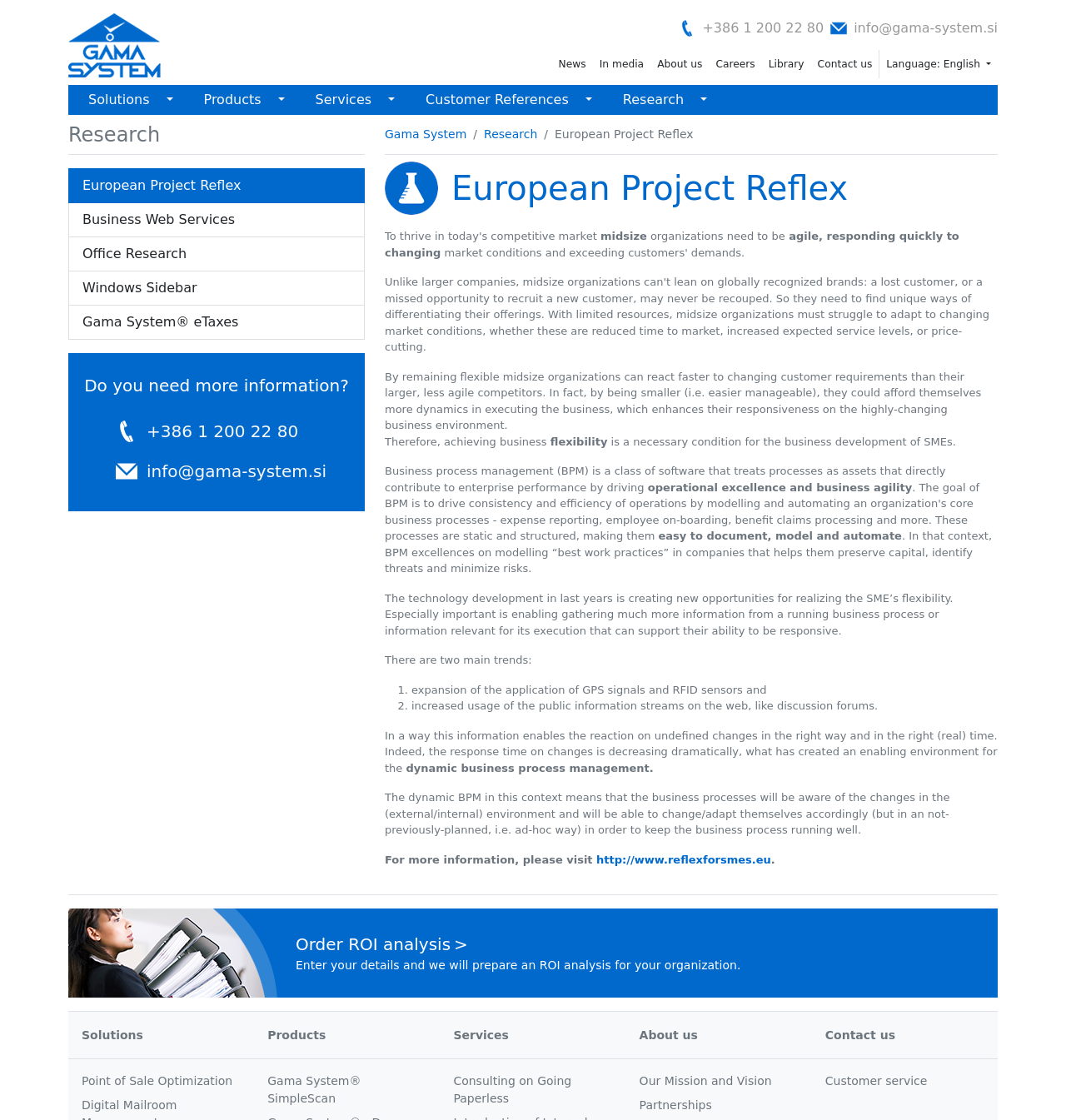Detail the features and information presented on the webpage.

The webpage is about Gama System, a European project focused on Reflex, which appears to be a business process management system. At the top left corner, there is a Gama System logo, and next to it, there are contact information, including a phone number and an email address, represented by blue phone and email icons, respectively. 

Below the logo, there is a navigation menu with links to various sections, including News, In media, About us, Careers, Library, and Contact us. To the right of the navigation menu, there is a language selection button, currently set to English.

On the left side of the page, there is a sidebar with links to different categories, including Solutions, Products, Services, Customer References, and Research. Each category has a toggle dropdown button next to it.

In the main content area, there is a breadcrumb navigation at the top, indicating that the current page is about European Project Reflex, which is a part of the Research category. Below the breadcrumb, there is an image related to the project, and a brief introduction to the project's goal, which is to help midsize organizations achieve business flexibility.

The main content is divided into several paragraphs, discussing the importance of business agility, the role of business process management in achieving operational excellence, and the benefits of using technology to gather information and respond to changes in the business environment. There are also two lists, numbered 1 and 2, highlighting the expansion of GPS signals and RFID sensors, and the increased usage of public information streams on the web.

At the bottom of the page, there is a call-to-action section, encouraging visitors to enter their details to receive an ROI analysis for their organization. There are also links to various sections, including Solutions, Products, Services, and About us, as well as a link to a specific product, Gama System SimpleScan.